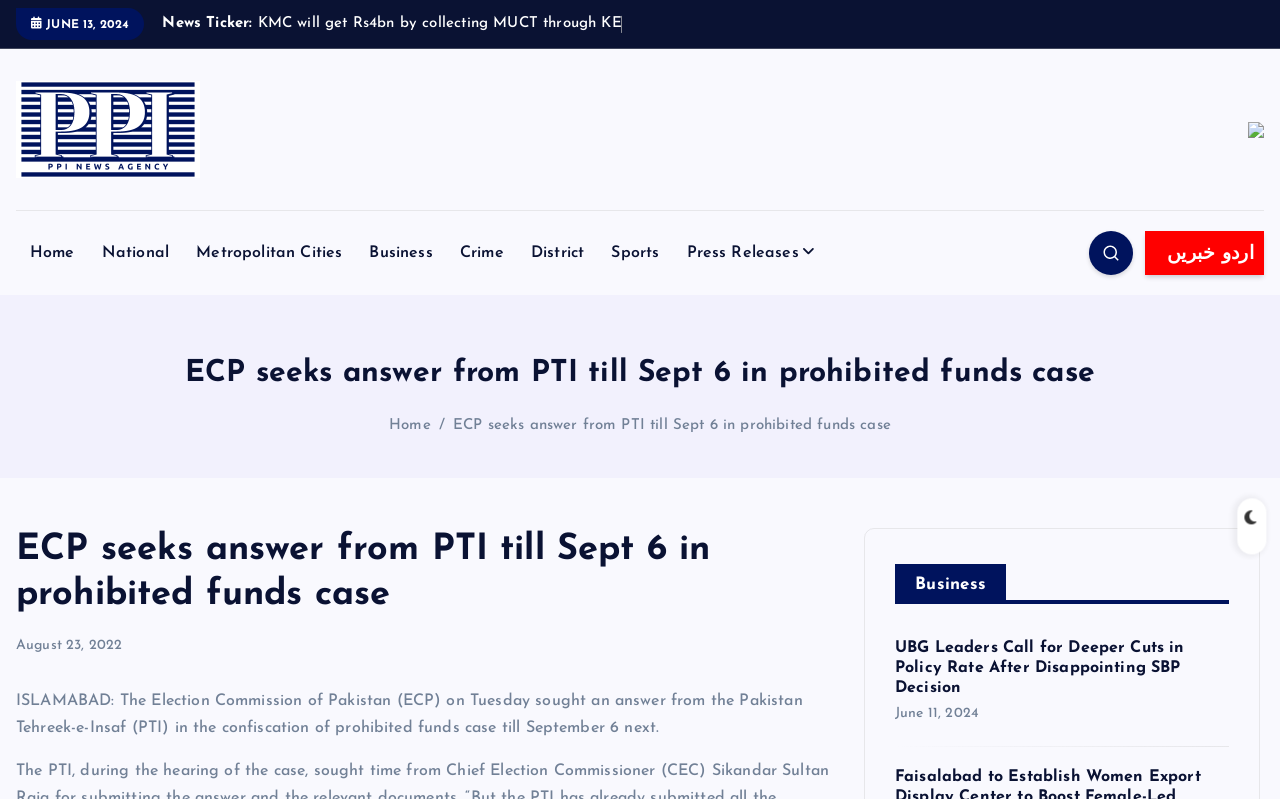Extract the bounding box coordinates for the described element: "parent_node: Pakistan Press International". The coordinates should be represented as four float numbers between 0 and 1: [left, top, right, bottom].

[0.012, 0.101, 0.156, 0.223]